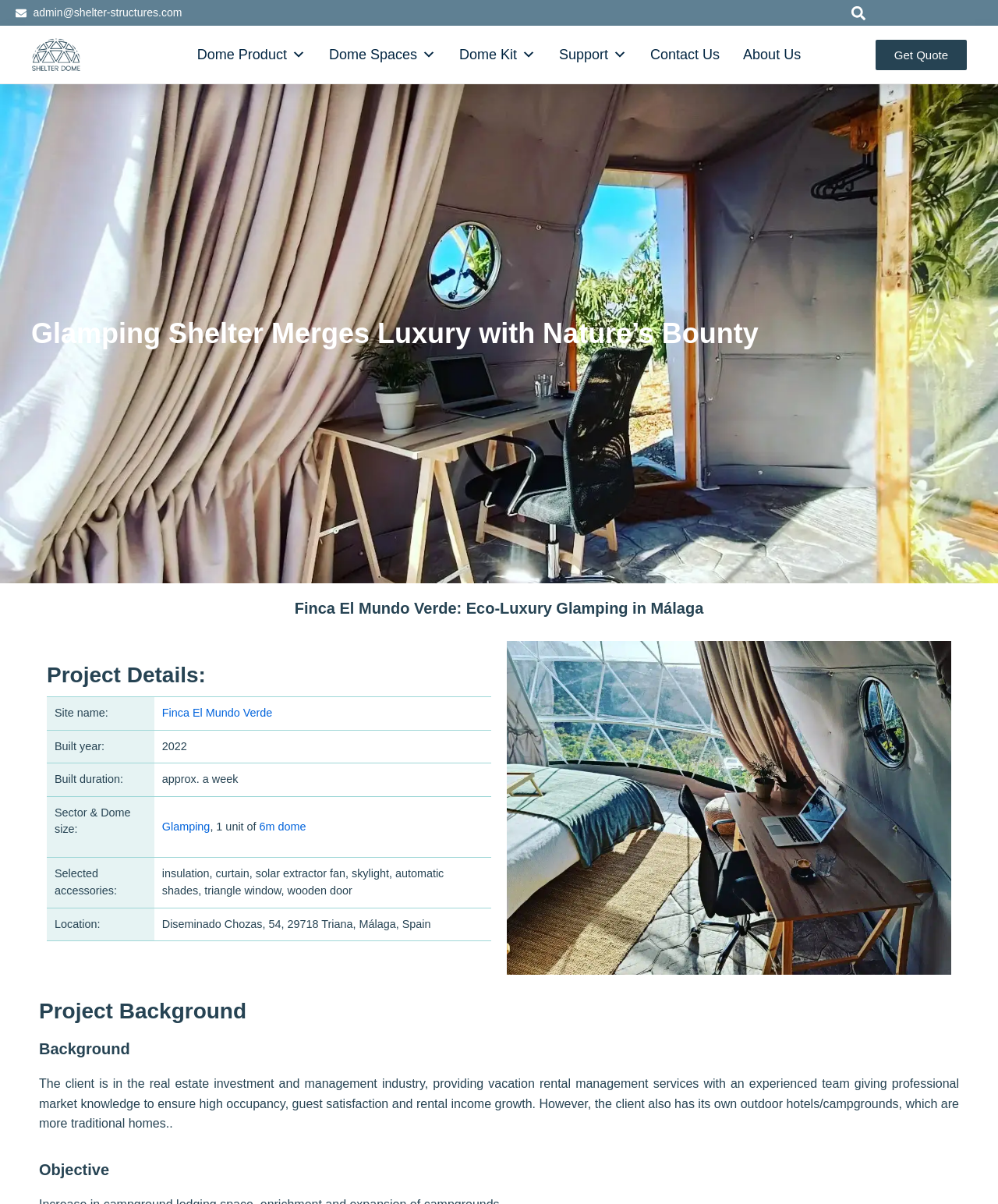Examine the image carefully and respond to the question with a detailed answer: 
What is the purpose of the client's outdoor hotels/campgrounds?

I found the answer by reading the StaticText that describes the client's background. The text mentions that the client provides vacation rental management services with their outdoor hotels/campgrounds.